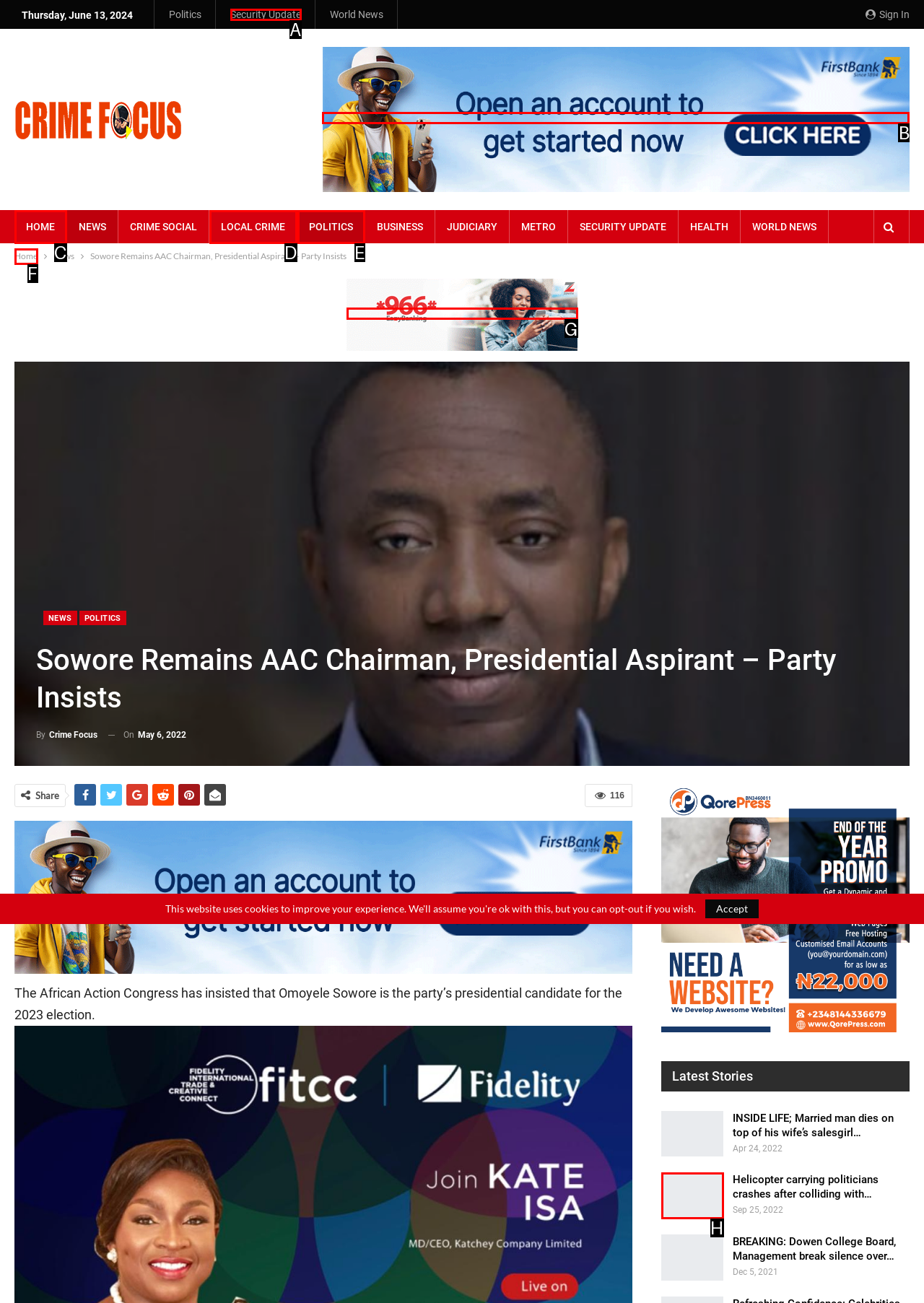What option should you select to complete this task: Click on the 'FIRST BANK' link? Indicate your answer by providing the letter only.

B